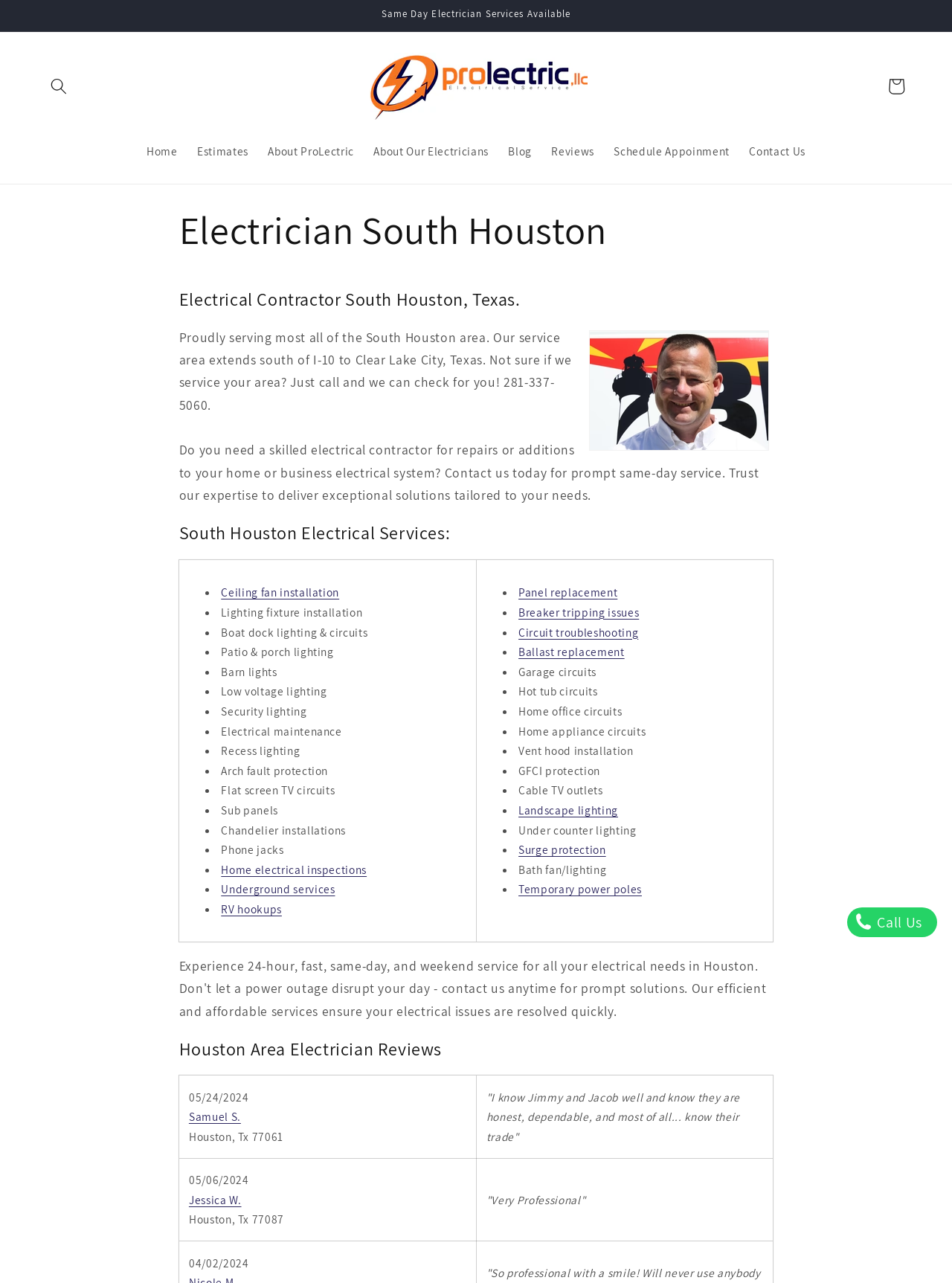Locate the bounding box coordinates of the element I should click to achieve the following instruction: "Click the 'Search' button".

[0.043, 0.053, 0.081, 0.081]